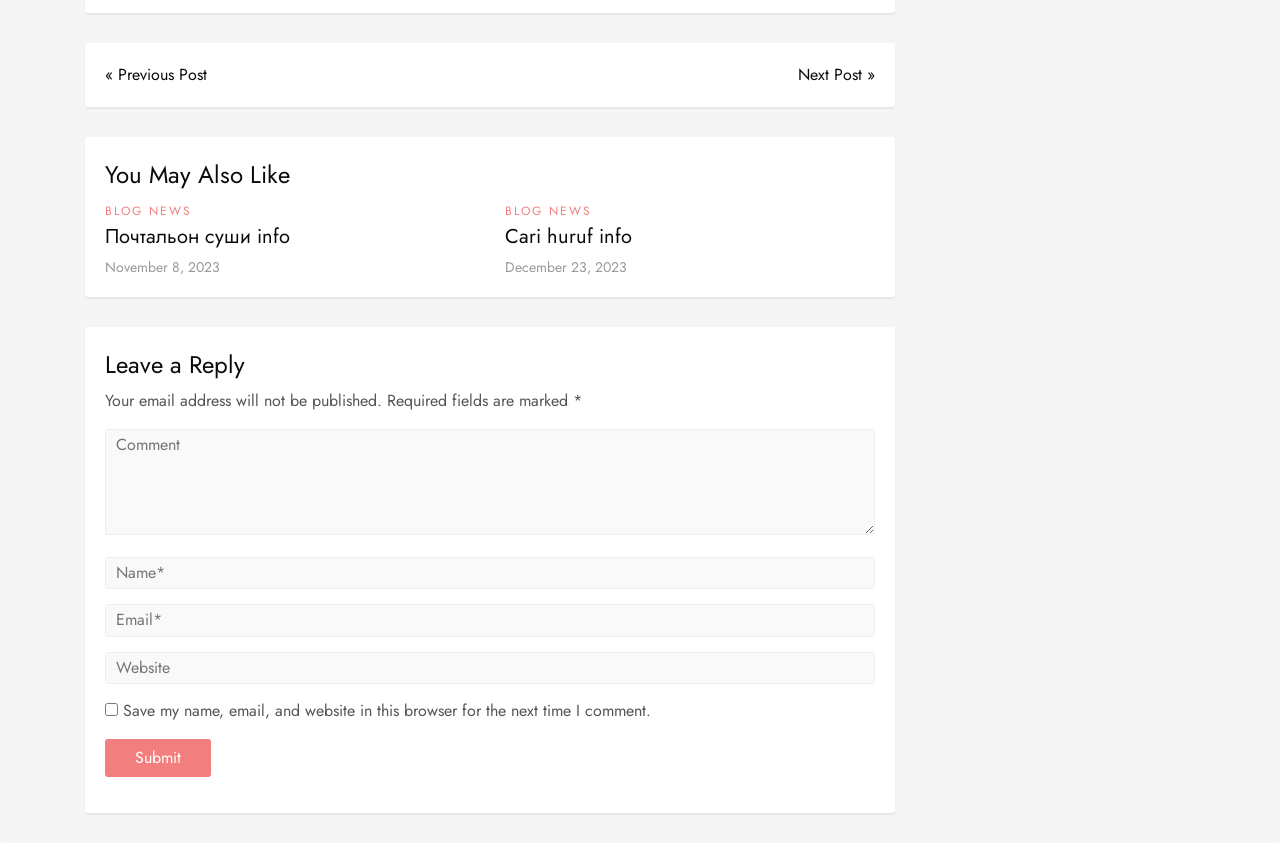What is the purpose of the 'Leave a Reply' section?
Use the image to give a comprehensive and detailed response to the question.

The 'Leave a Reply' section is a heading that indicates a comment form, which includes text boxes for name, email, website, and comment, as well as a checkbox to save the user's information and a submit button. This suggests that the purpose of this section is to allow users to leave a comment.